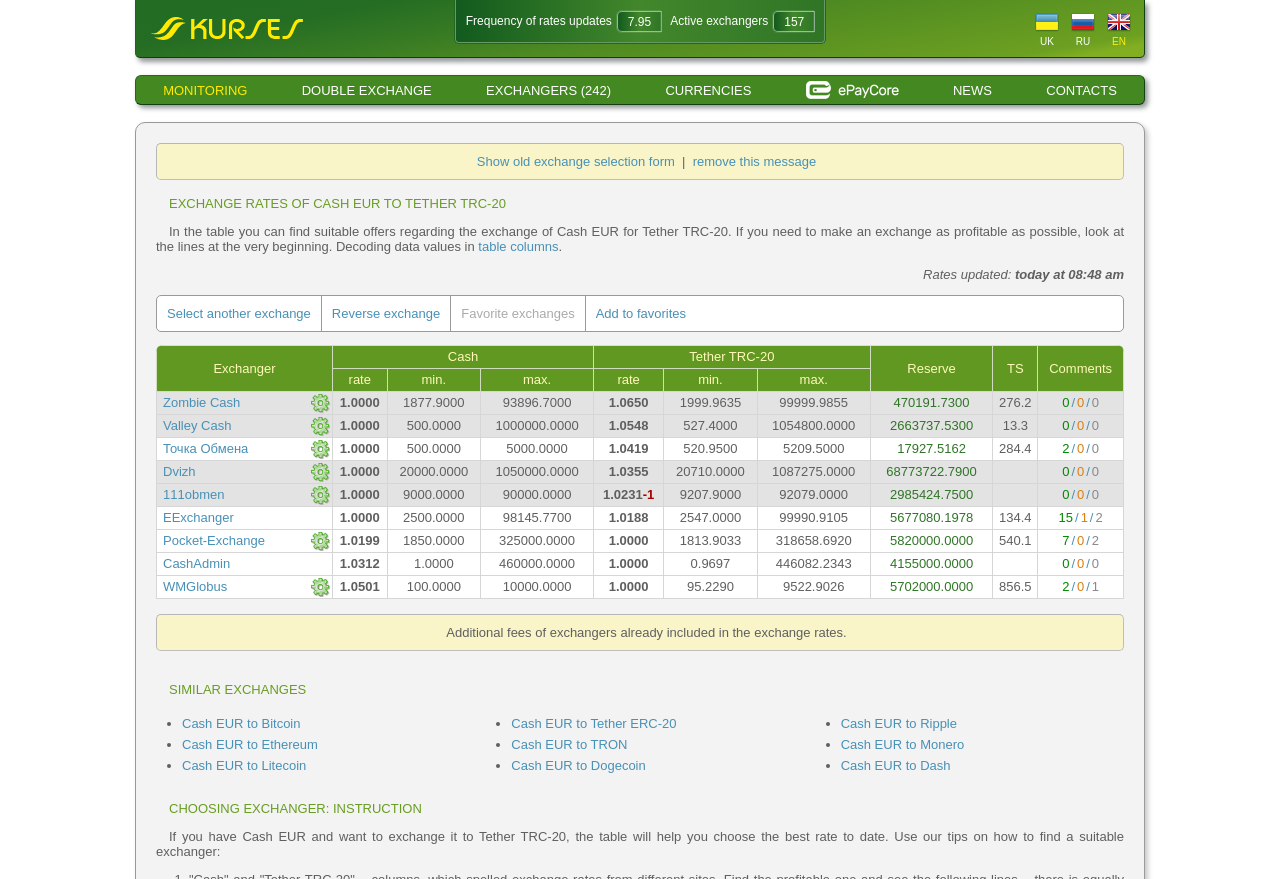Identify and extract the heading text of the webpage.

EXCHANGE RATES OF CASH EUR TO TETHER TRC-20